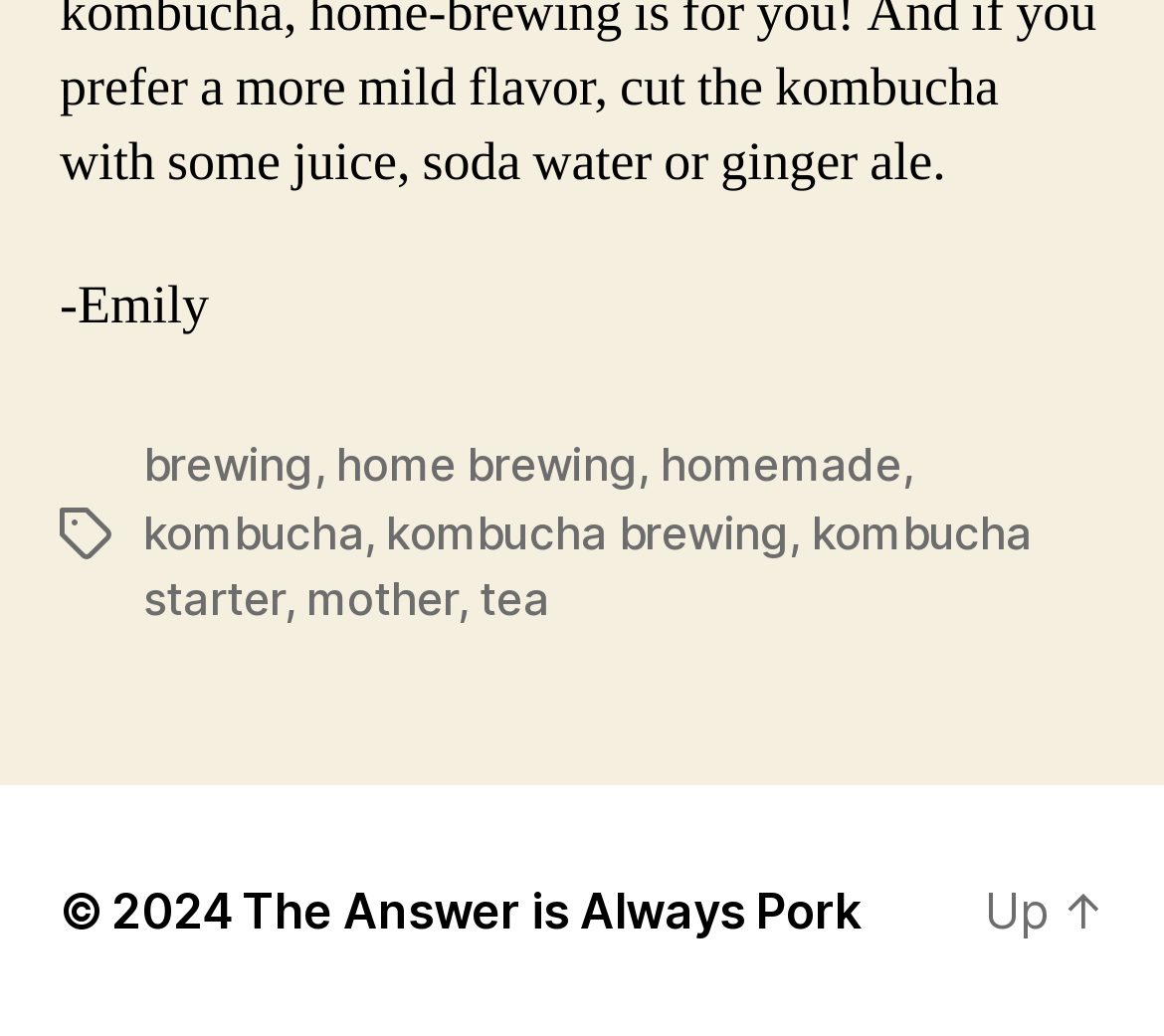What is the copyright year?
Provide an in-depth and detailed answer to the question.

The copyright year is mentioned at the bottom of the webpage, which is a static text element with bounding box coordinates [0.051, 0.849, 0.208, 0.906].